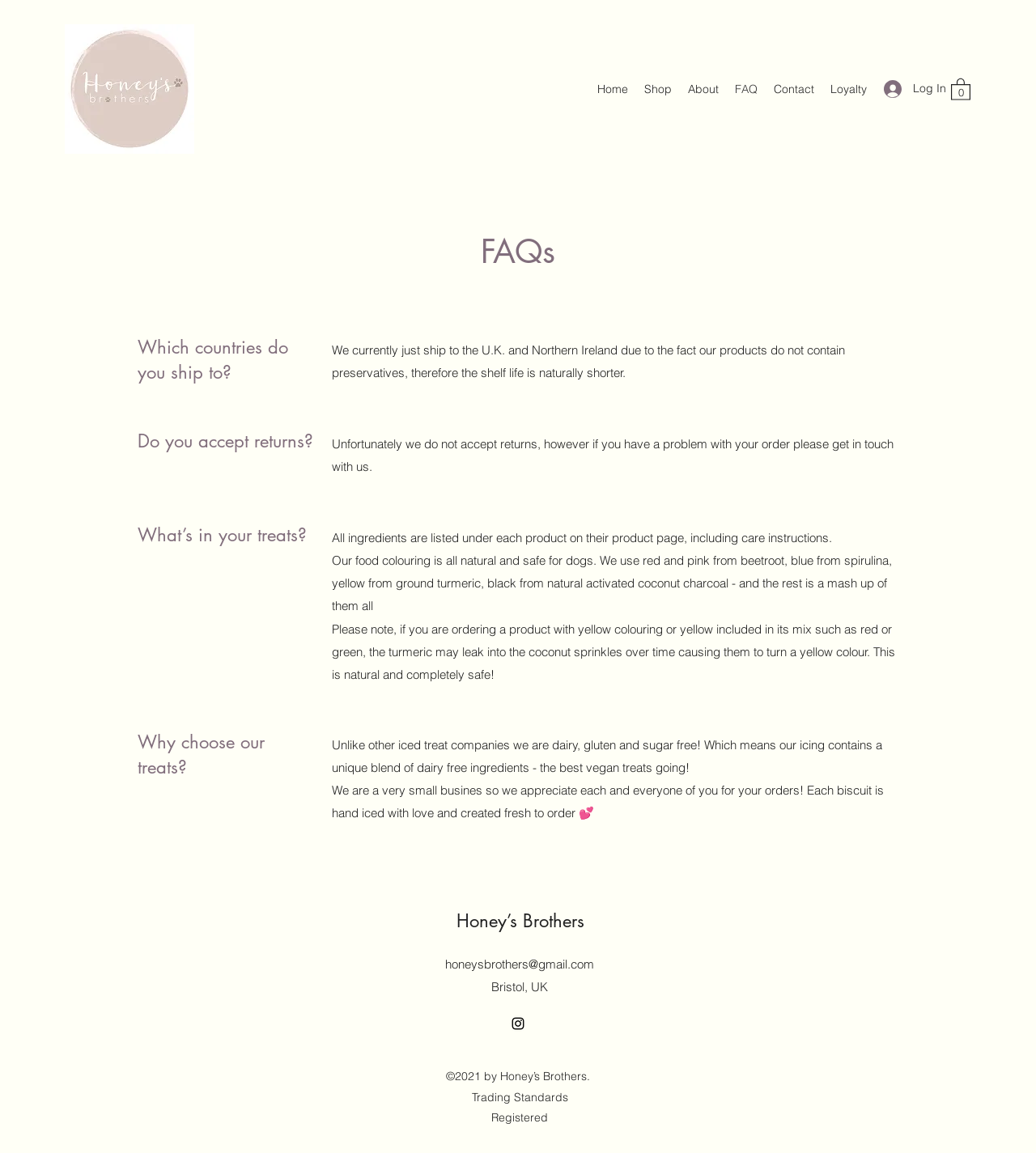Please answer the following question using a single word or phrase: 
What is the company's social media platform?

Instagram